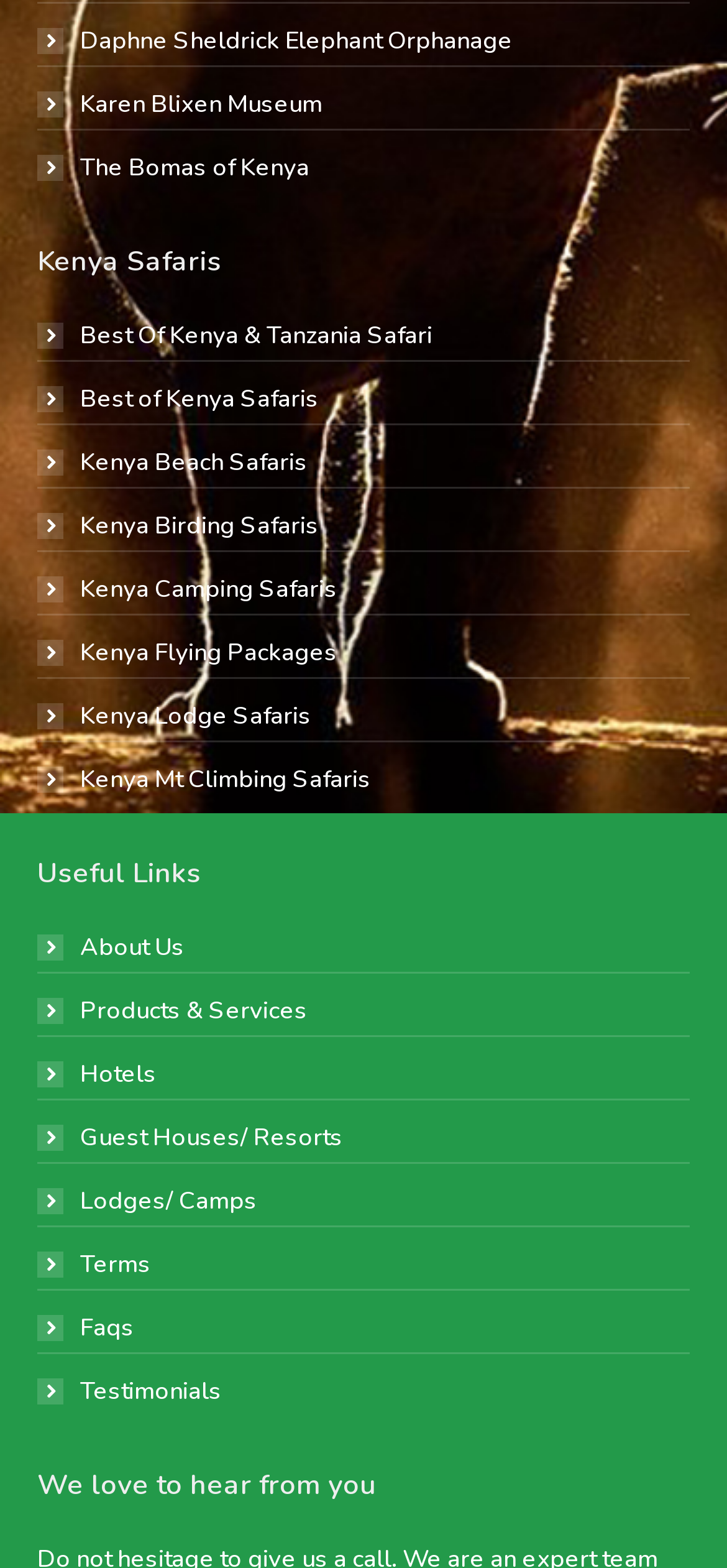Provide the bounding box coordinates of the area you need to click to execute the following instruction: "View Hotels".

[0.051, 0.673, 0.215, 0.697]